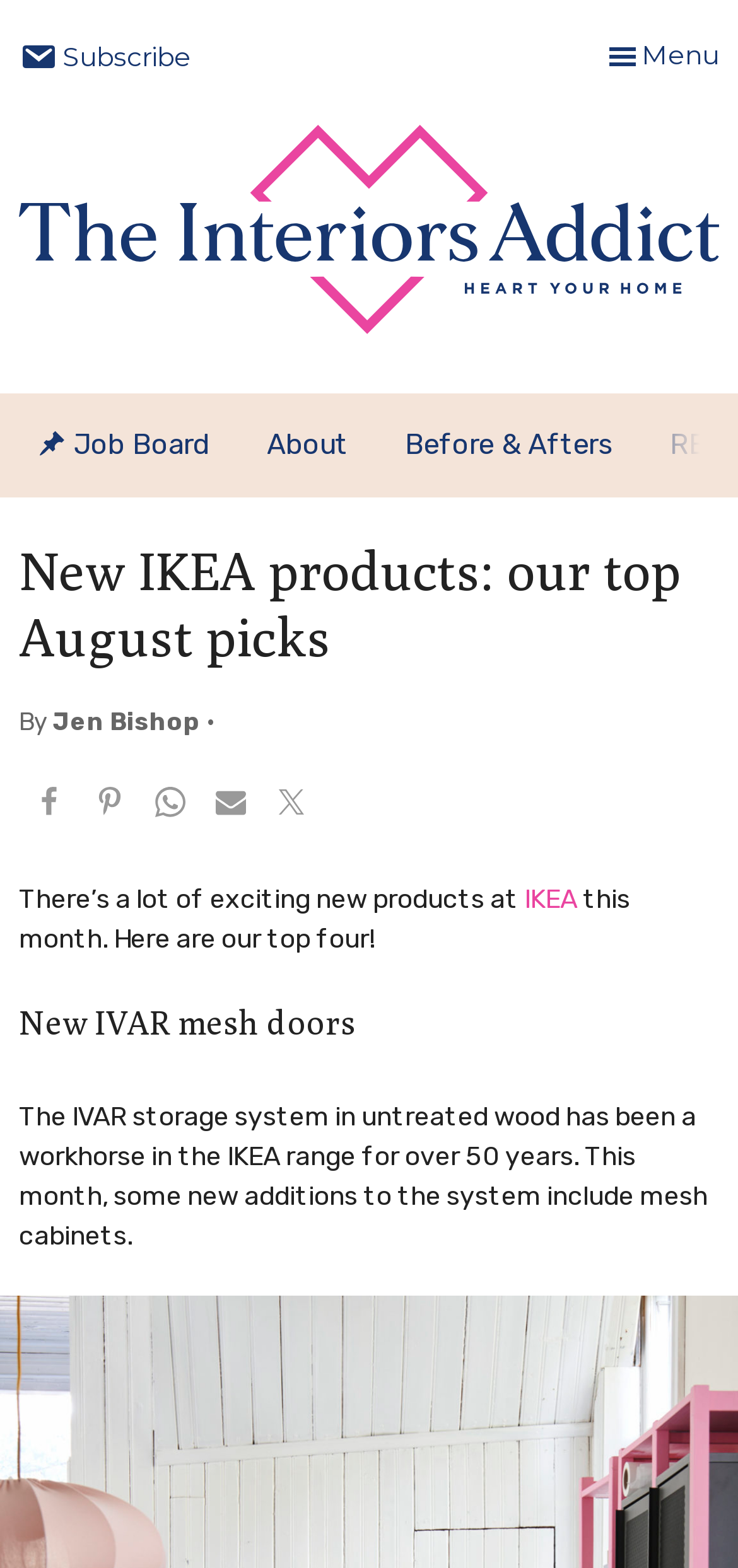Respond with a single word or phrase for the following question: 
How many sharing options are available for this article?

5